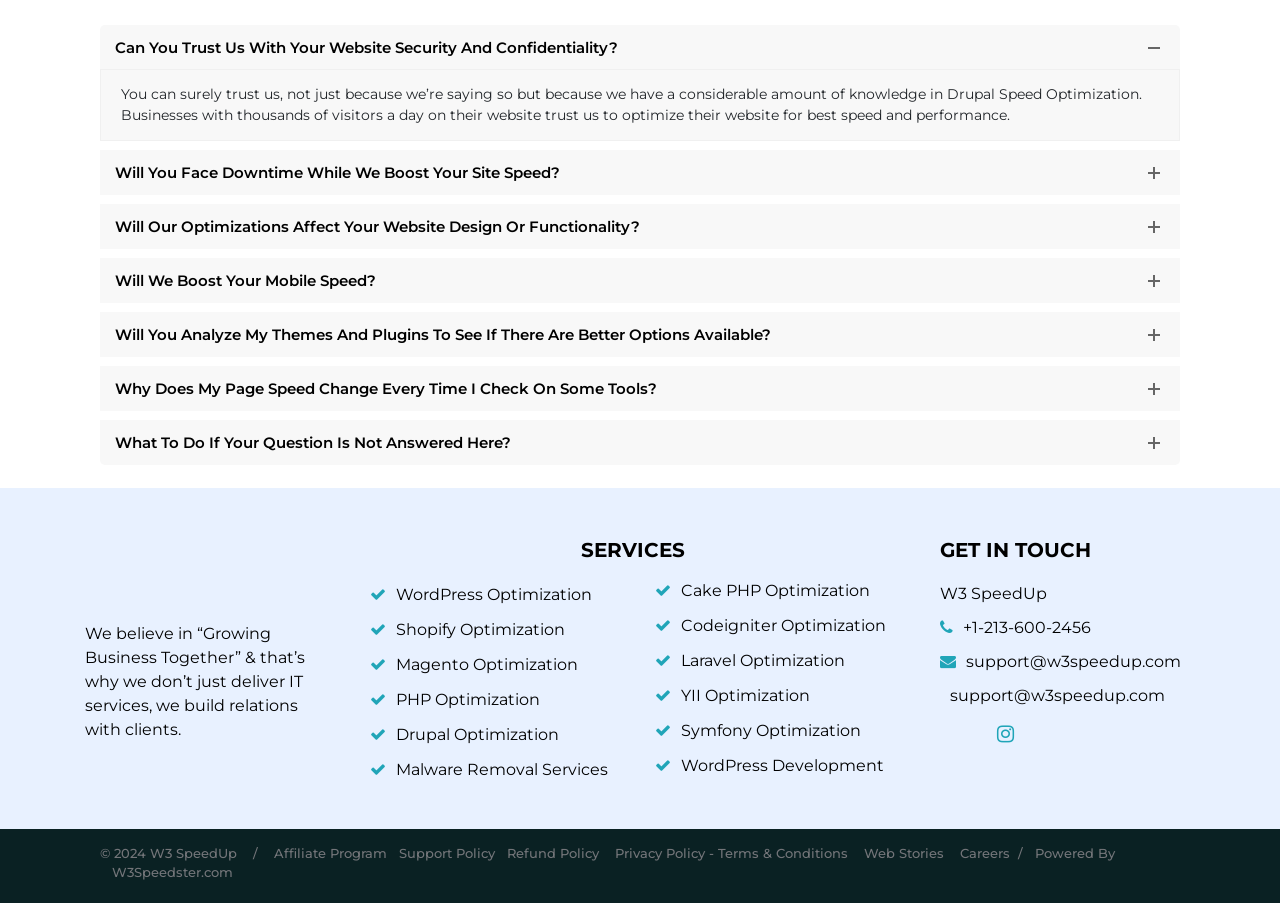Given the element description parent_node: Add to wishlist aria-label="Wishlist", identify the bounding box coordinates for the UI element on the webpage screenshot. The format should be (top-left x, top-left y, bottom-right x, bottom-right y), with values between 0 and 1.

None